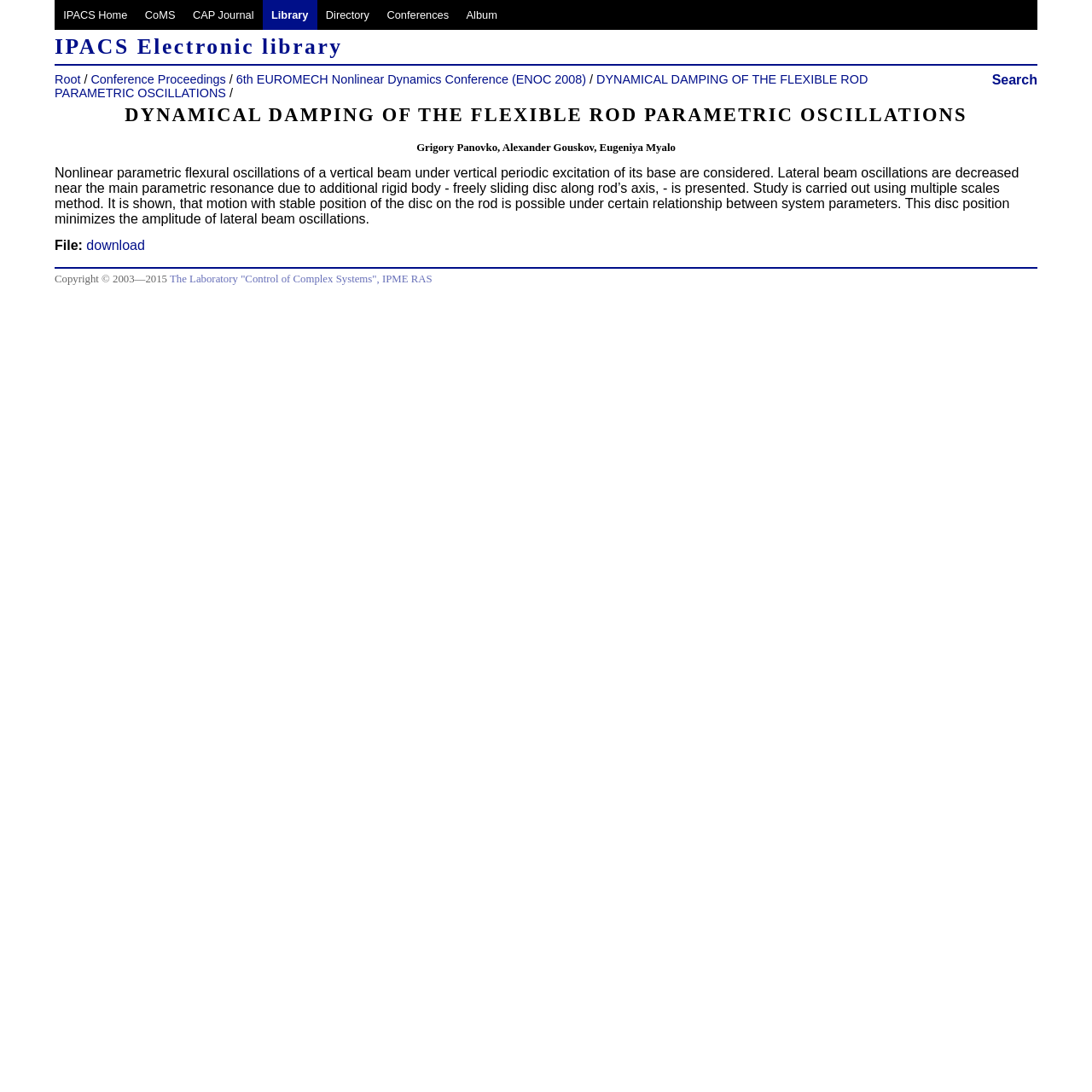What is the name of the conference?
Answer the question using a single word or phrase, according to the image.

6th EUROMECH Nonlinear Dynamics Conference